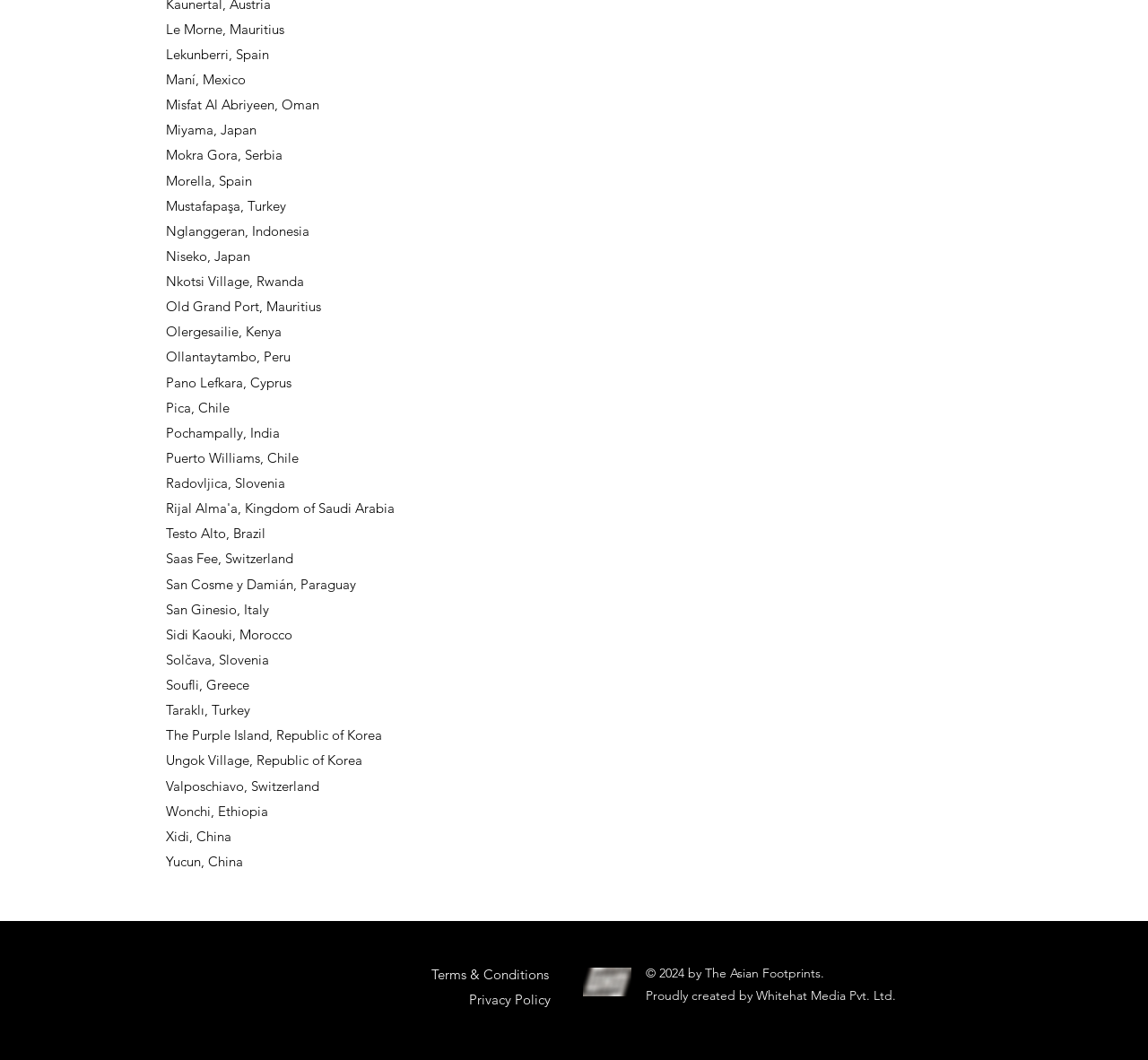Use a single word or phrase to answer the question: 
What is the list of locations on this webpage?

Various locations around the world